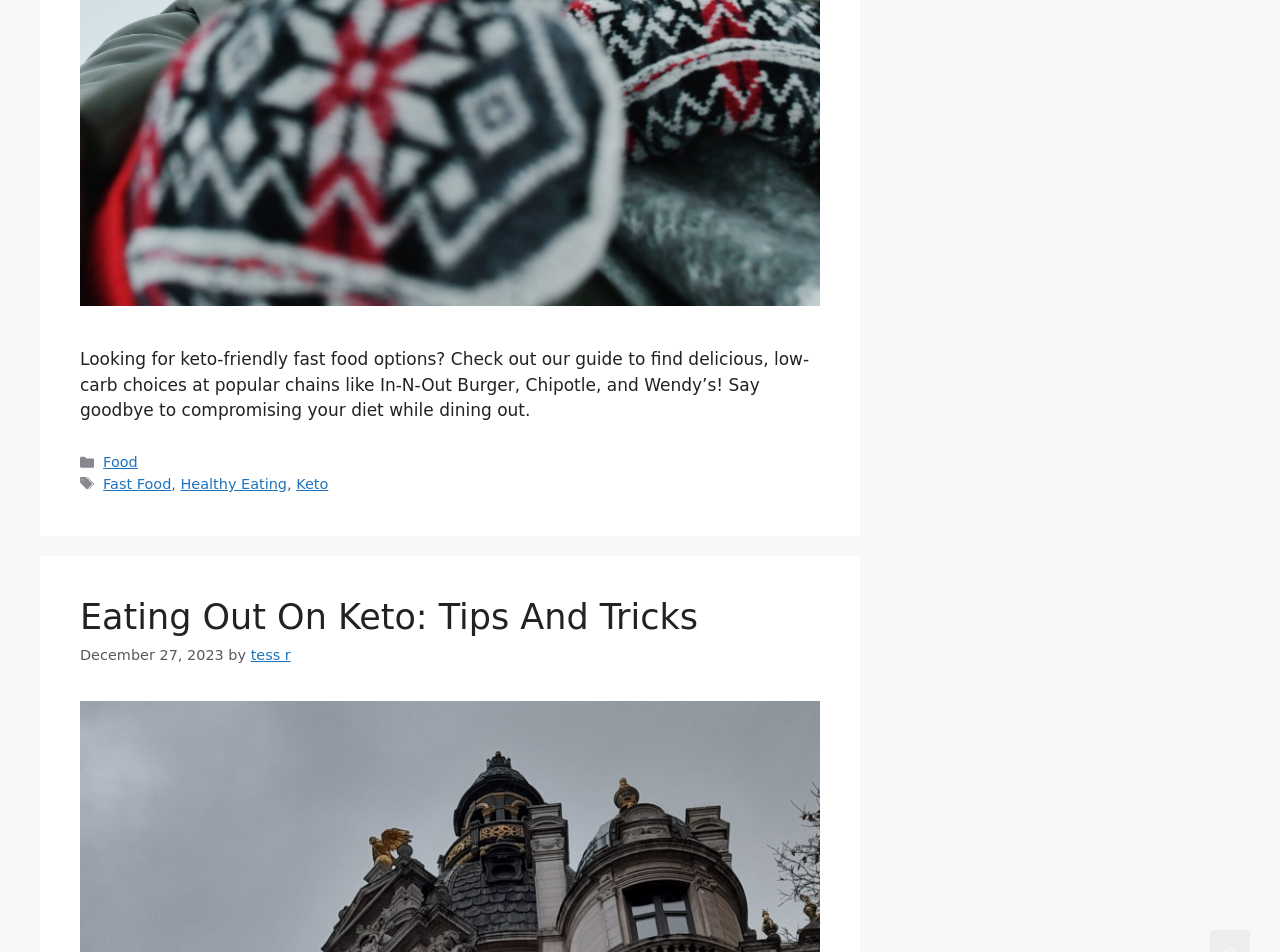What popular fast food chains are mentioned?
Respond to the question with a well-detailed and thorough answer.

In the StaticText element 'Looking for keto-friendly fast food options? ...', it is mentioned that the webpage provides guide to find delicious, low-carb choices at popular chains like In-N-Out Burger, Chipotle, and Wendy’s.